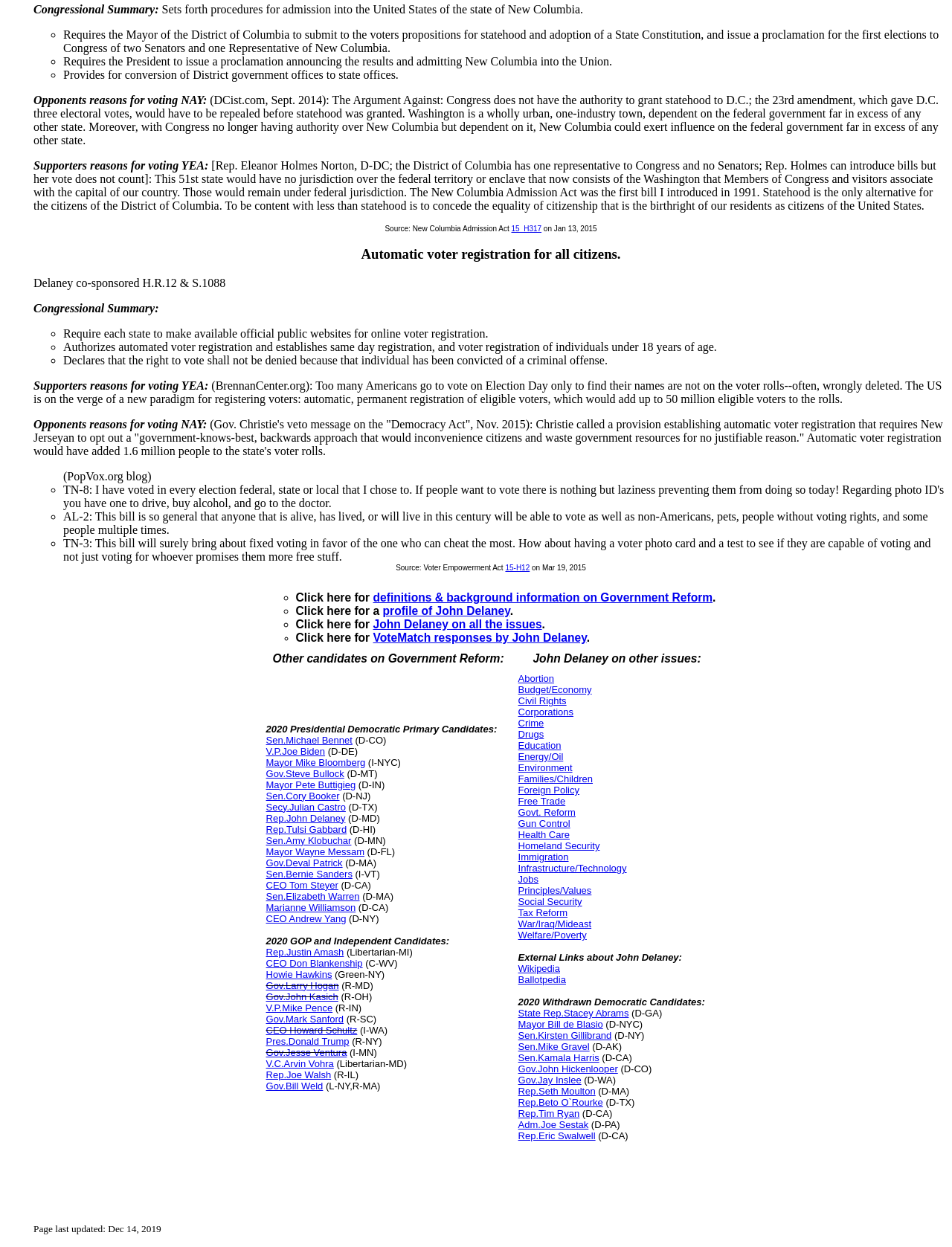Locate the bounding box of the UI element based on this description: "Mayor Bill de Blasio". Provide four float numbers between 0 and 1 as [left, top, right, bottom].

[0.544, 0.817, 0.633, 0.826]